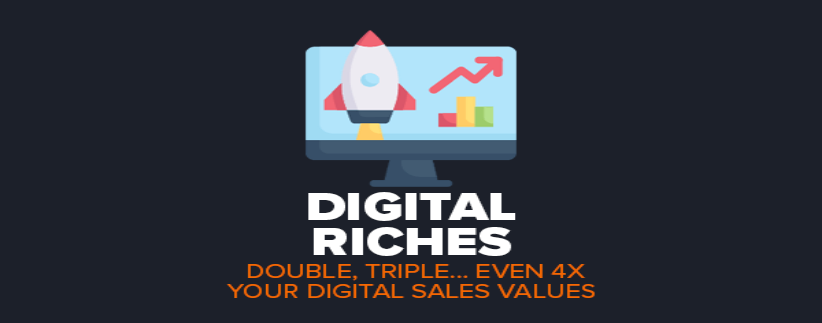What is the promise of the digital sales strategies?
By examining the image, provide a one-word or phrase answer.

Enhancing financial outcomes